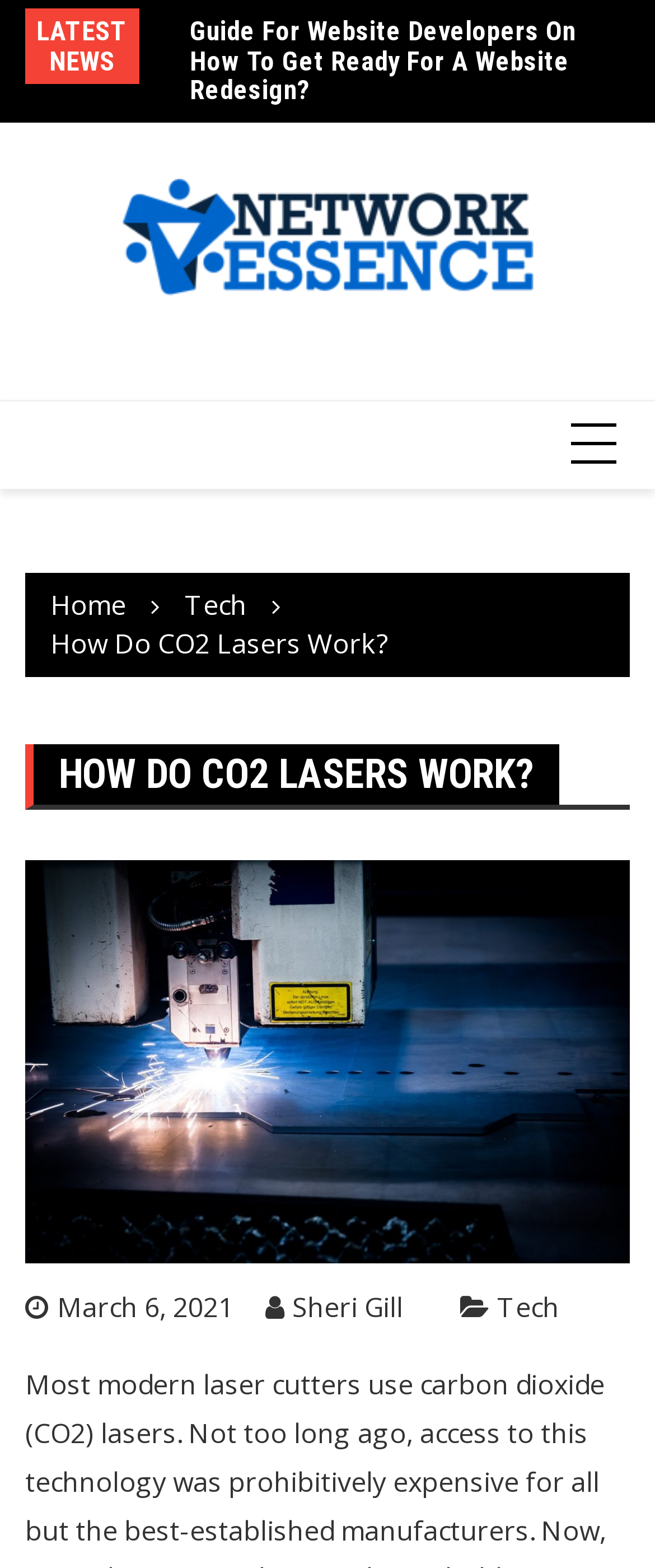Carefully examine the image and provide an in-depth answer to the question: How many links are in the top navigation menu?

I counted the links 'Home', 'Tech', and the current page link 'How Do CO2 Lasers Work?' in the top navigation menu, which totals 3 links.